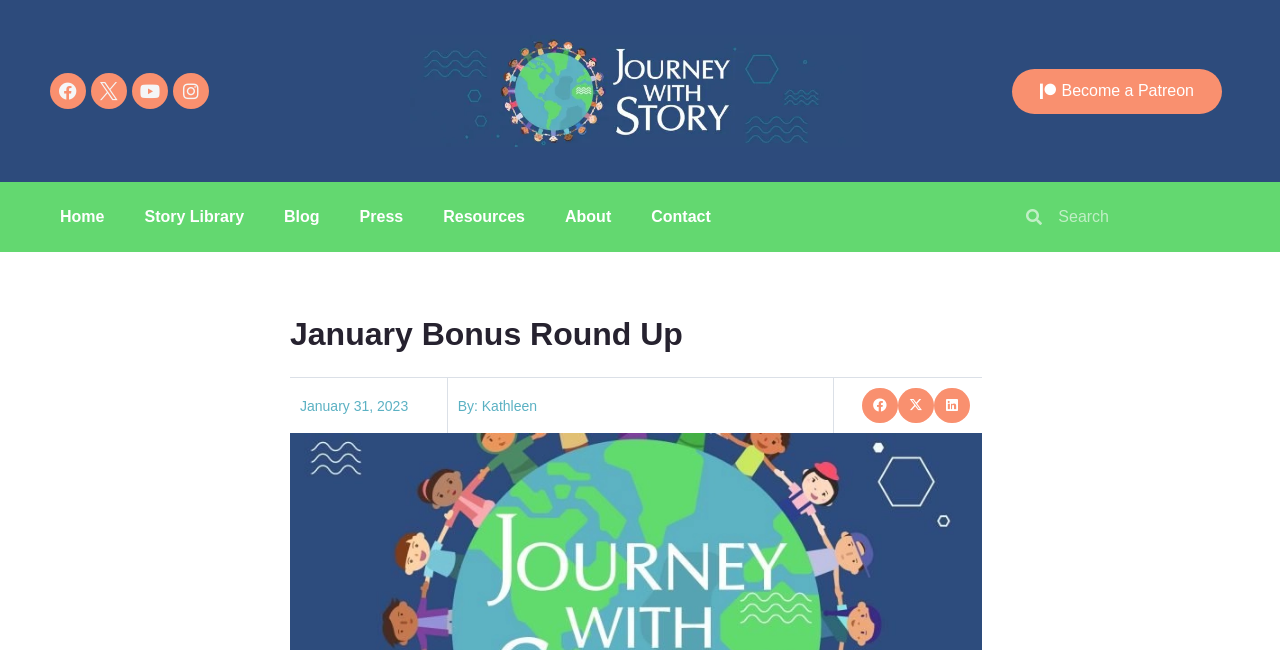Please find the bounding box coordinates of the element's region to be clicked to carry out this instruction: "Share on Facebook".

[0.673, 0.597, 0.701, 0.651]